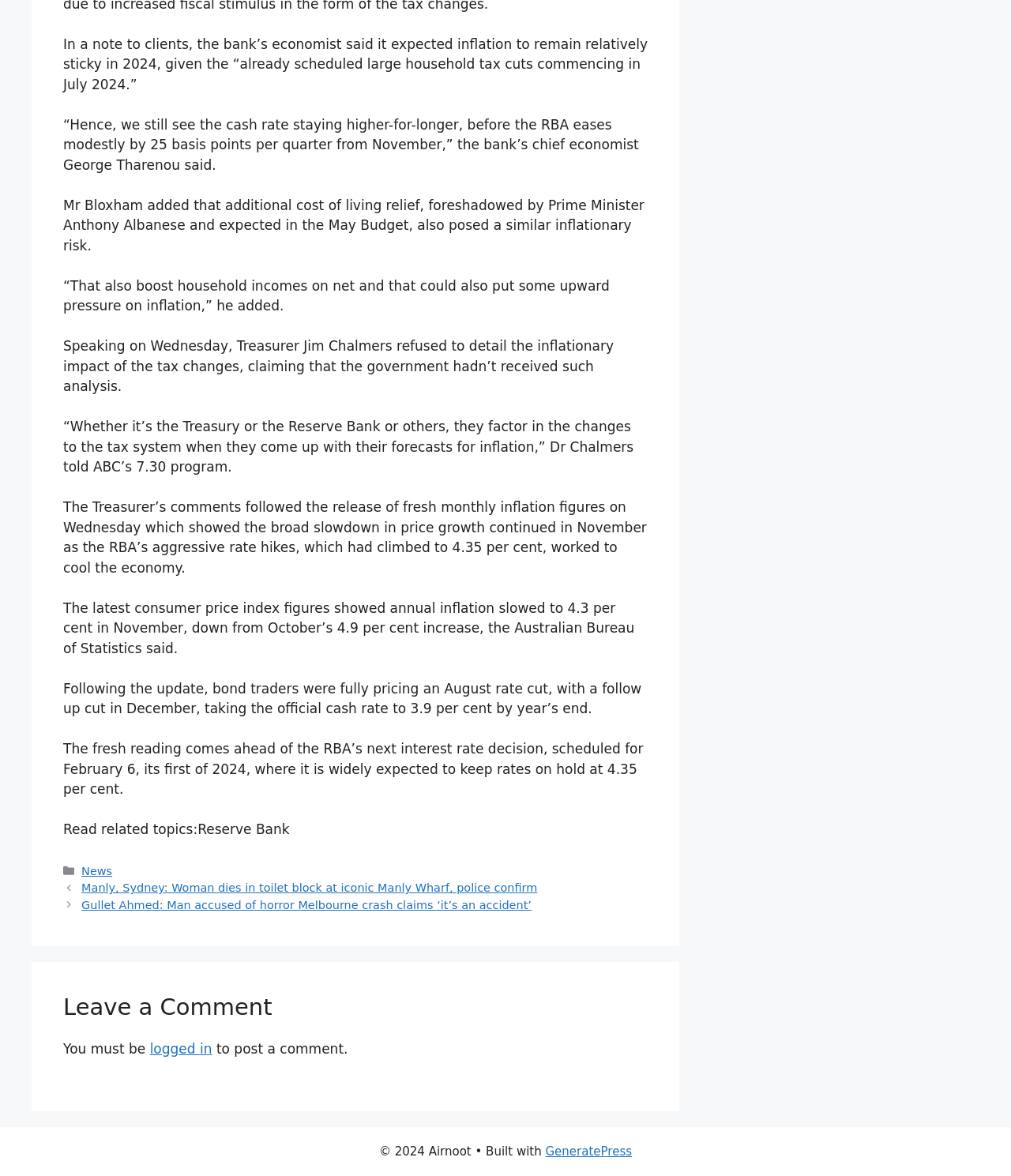What is the name of the program where Treasurer Jim Chalmers spoke?
Your answer should be a single word or phrase derived from the screenshot.

7.30 program